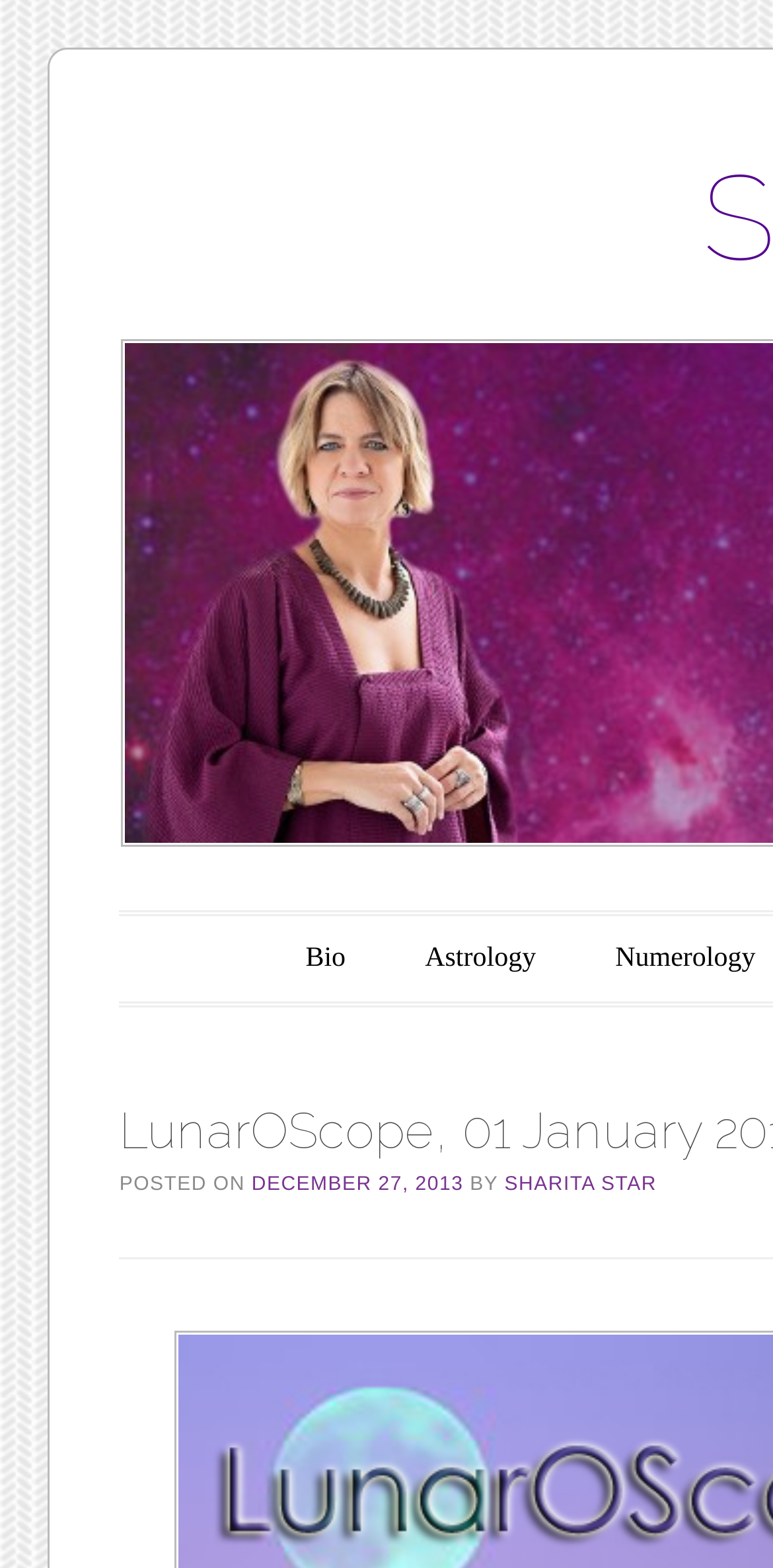Find and provide the bounding box coordinates for the UI element described here: "Sharita Star". The coordinates should be given as four float numbers between 0 and 1: [left, top, right, bottom].

[0.653, 0.748, 0.849, 0.762]